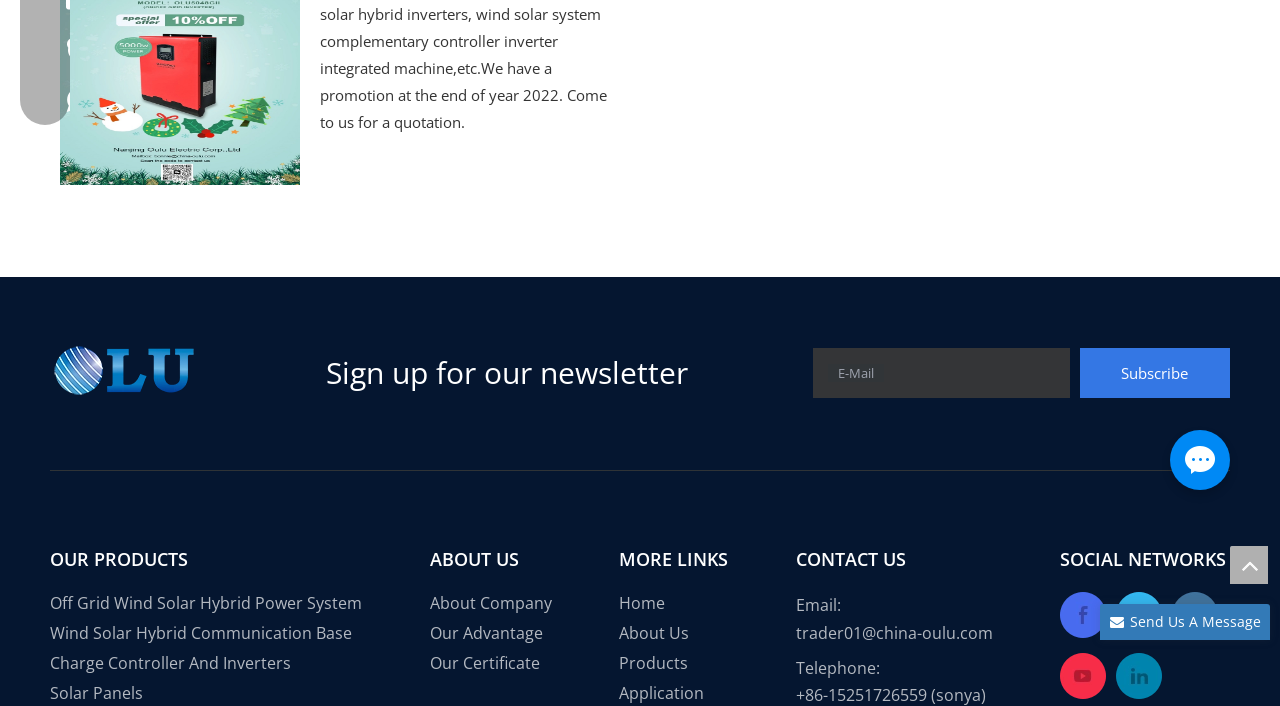Provide the bounding box coordinates in the format (top-left x, top-left y, bottom-right x, bottom-right y). All values are floating point numbers between 0 and 1. Determine the bounding box coordinate of the UI element described as: Charge Controller And Inverters

[0.039, 0.924, 0.227, 0.955]